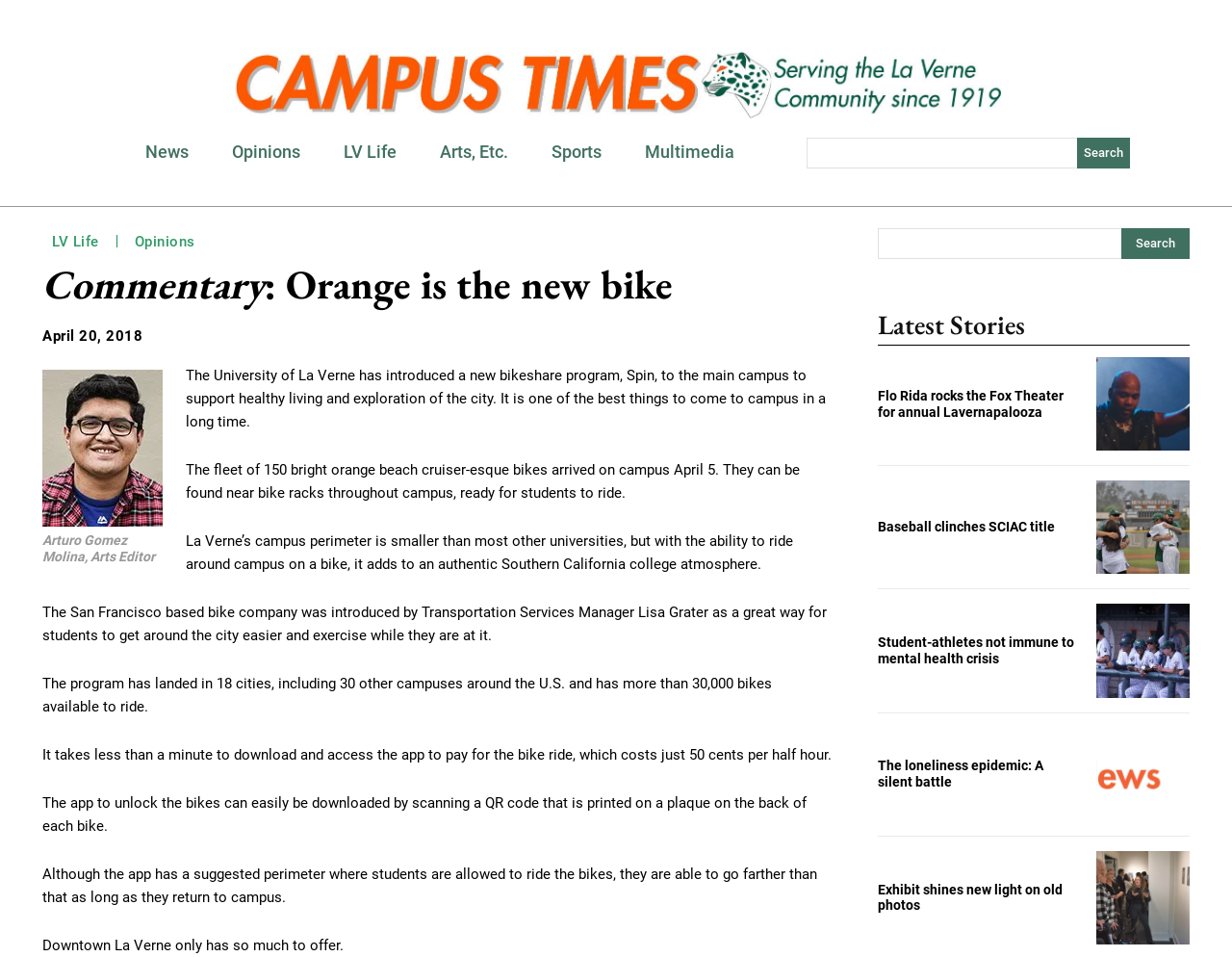Extract the top-level heading from the webpage and provide its text.

Commentary: Orange is the new bike